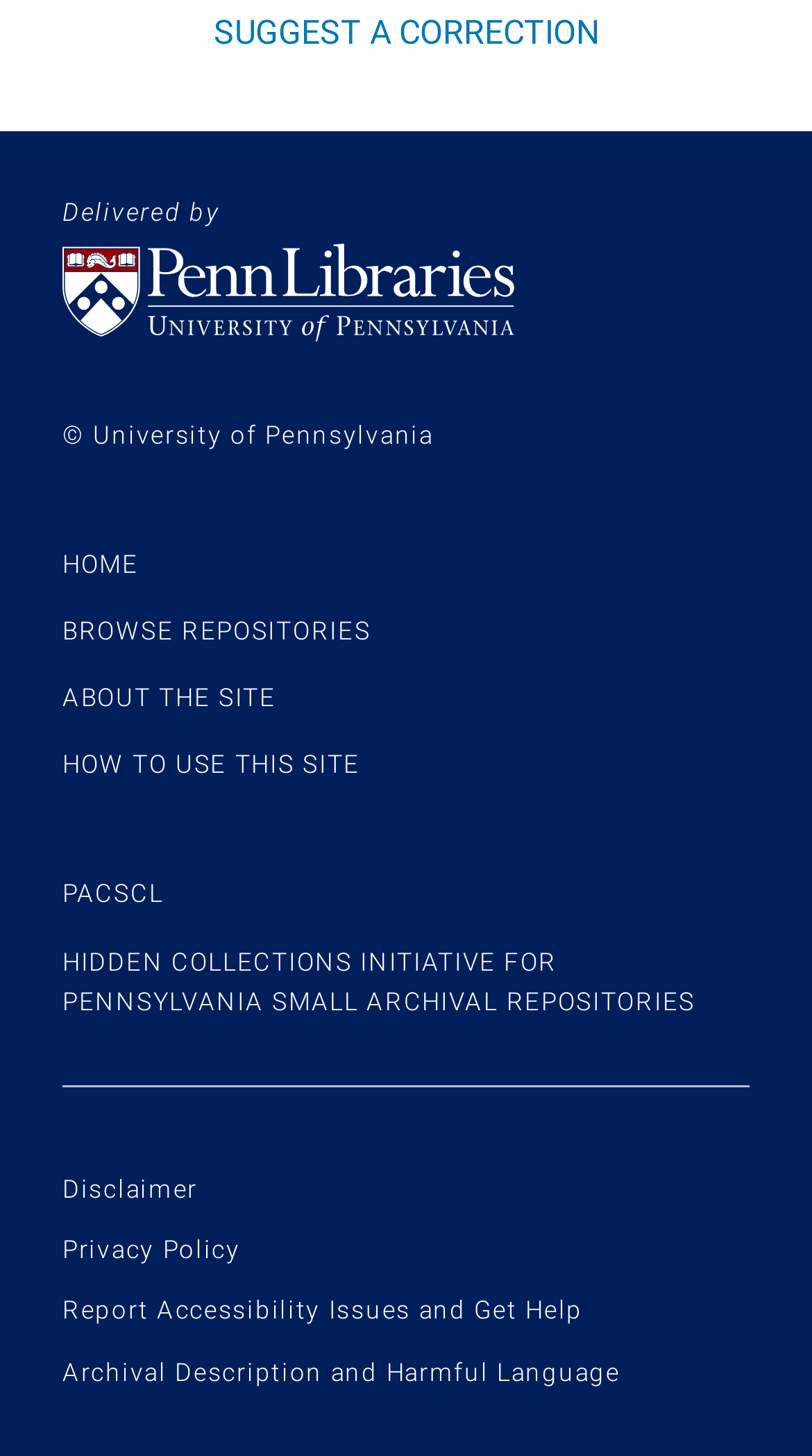What is the 'Site info' section about?
Please look at the screenshot and answer using one word or phrase.

Site information